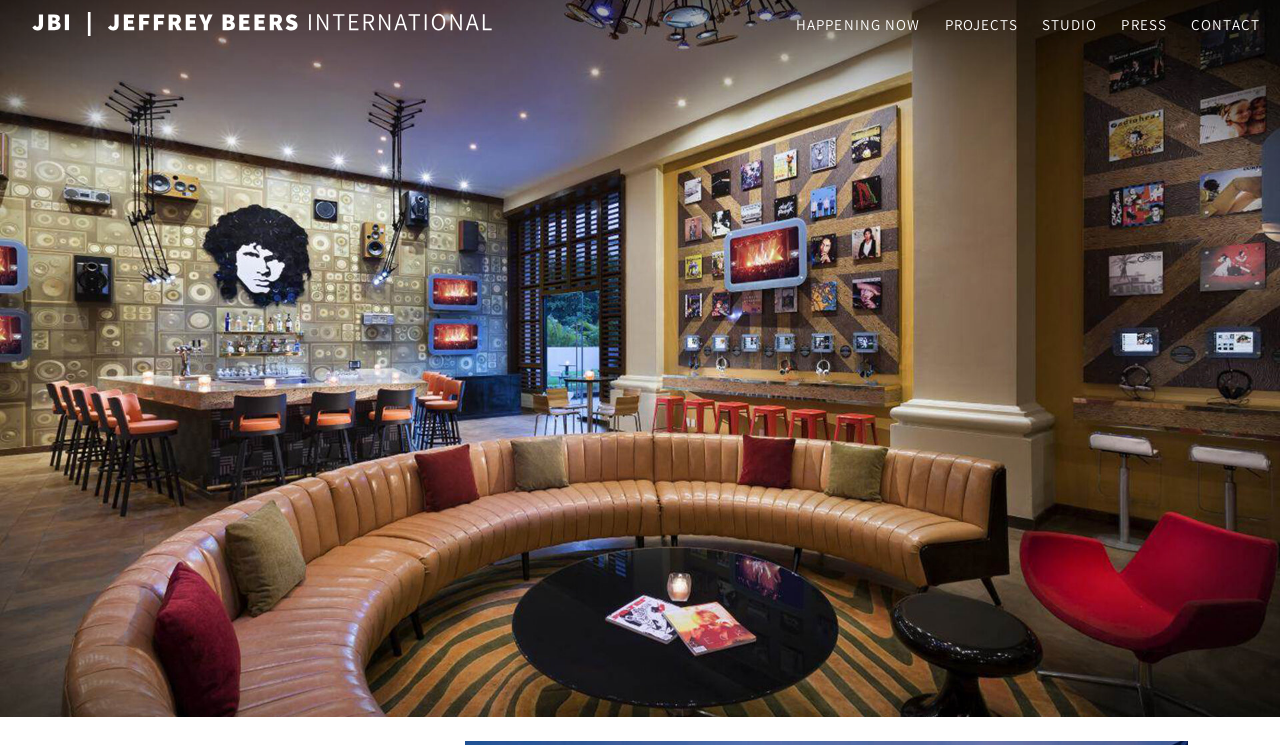Respond with a single word or phrase for the following question: 
How many main navigation links are there?

5